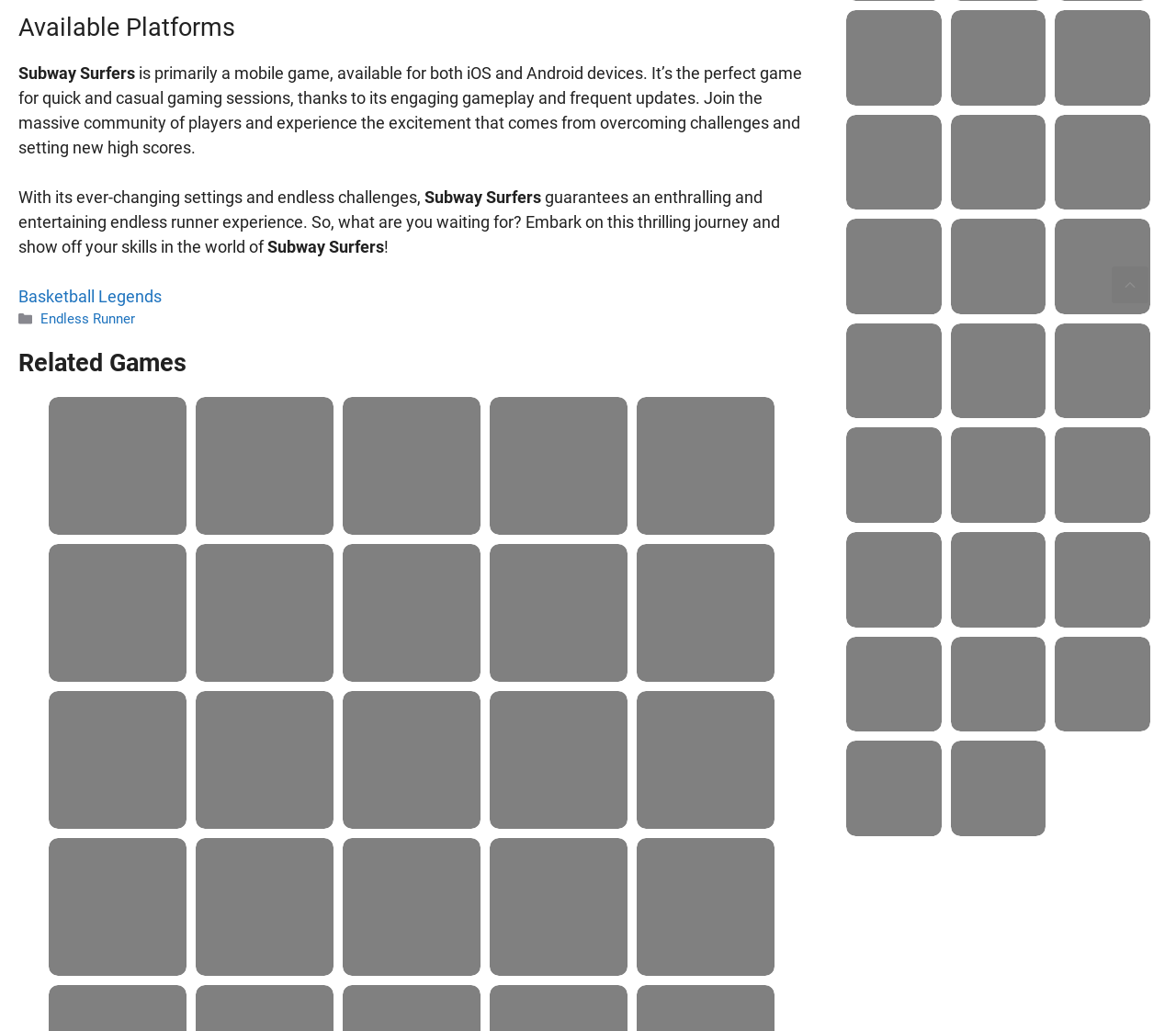Analyze the image and provide a detailed answer to the question: What are the related games to Subway Surfers?

The webpage has a heading 'Related Games' and a list of games including Google Solitaire, Friday Night Funkin’, etc. which are related to Subway Surfers.